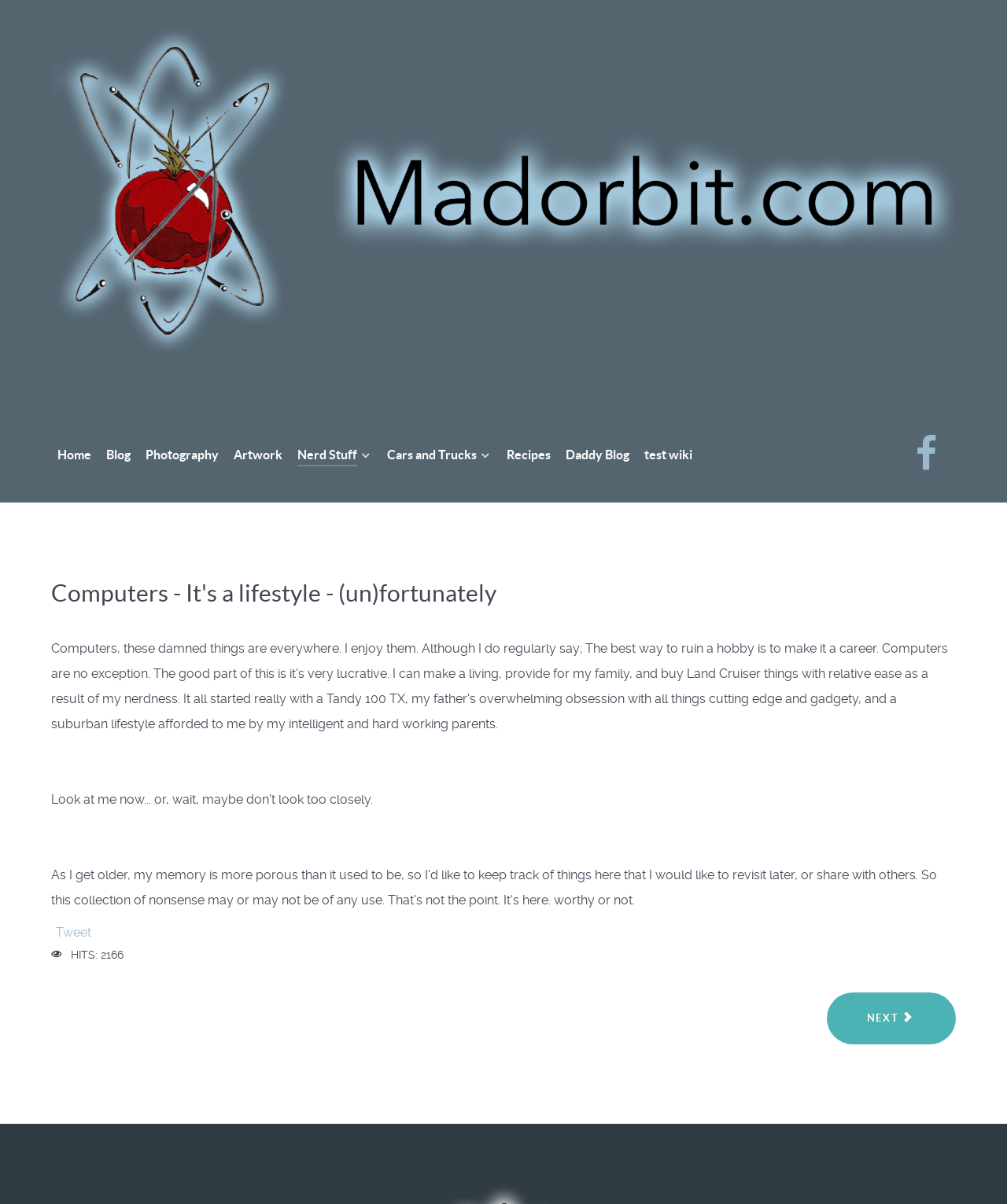Calculate the bounding box coordinates for the UI element based on the following description: "Cars and Trucks". Ensure the coordinates are four float numbers between 0 and 1, i.e., [left, top, right, bottom].

[0.384, 0.369, 0.488, 0.389]